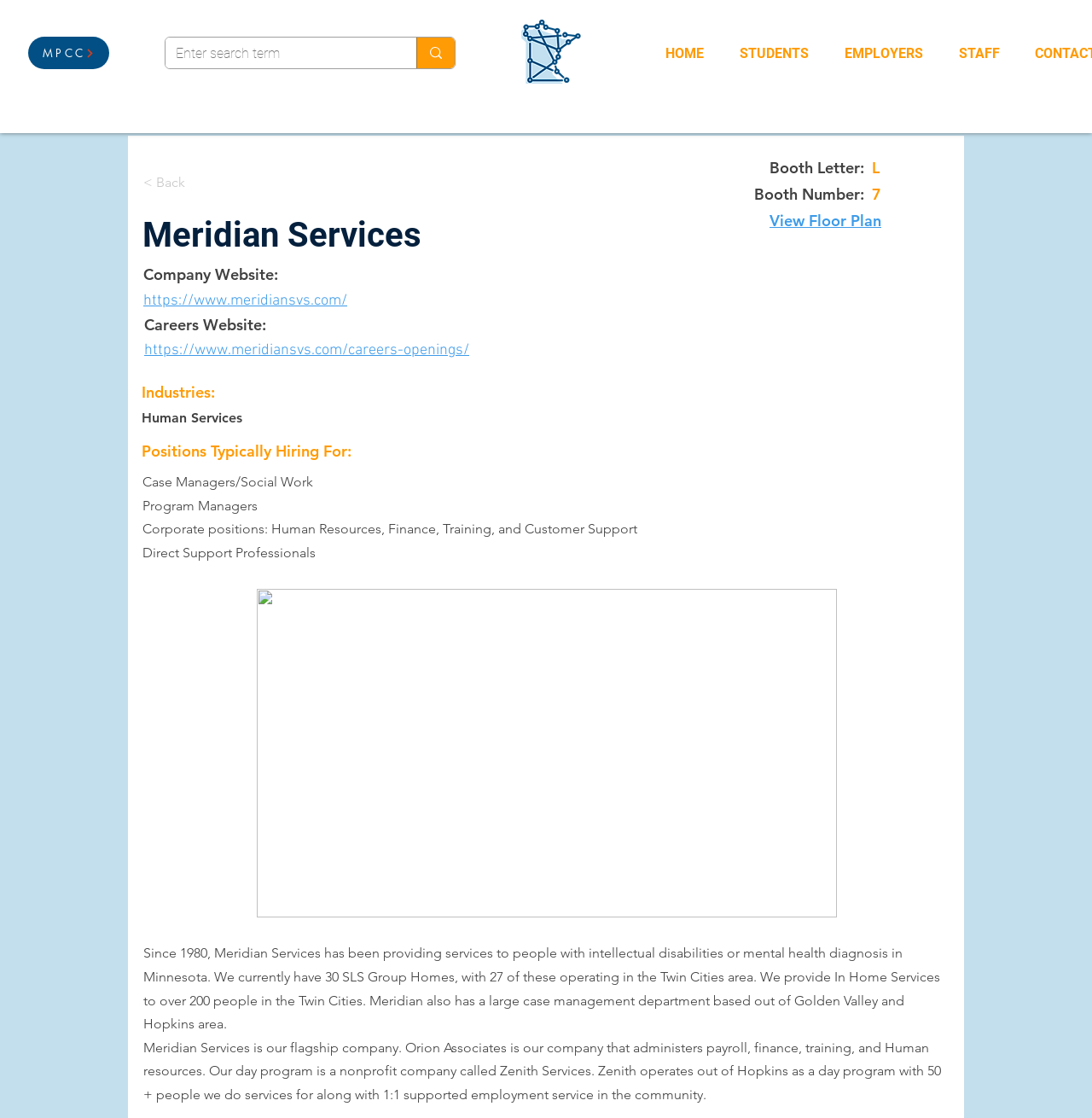What is the link to the company website?
Kindly answer the question with as much detail as you can.

The link to the company website can be found in the link element 'https://www.meridiansvs.com/' with bounding box coordinates [0.131, 0.261, 0.318, 0.277].